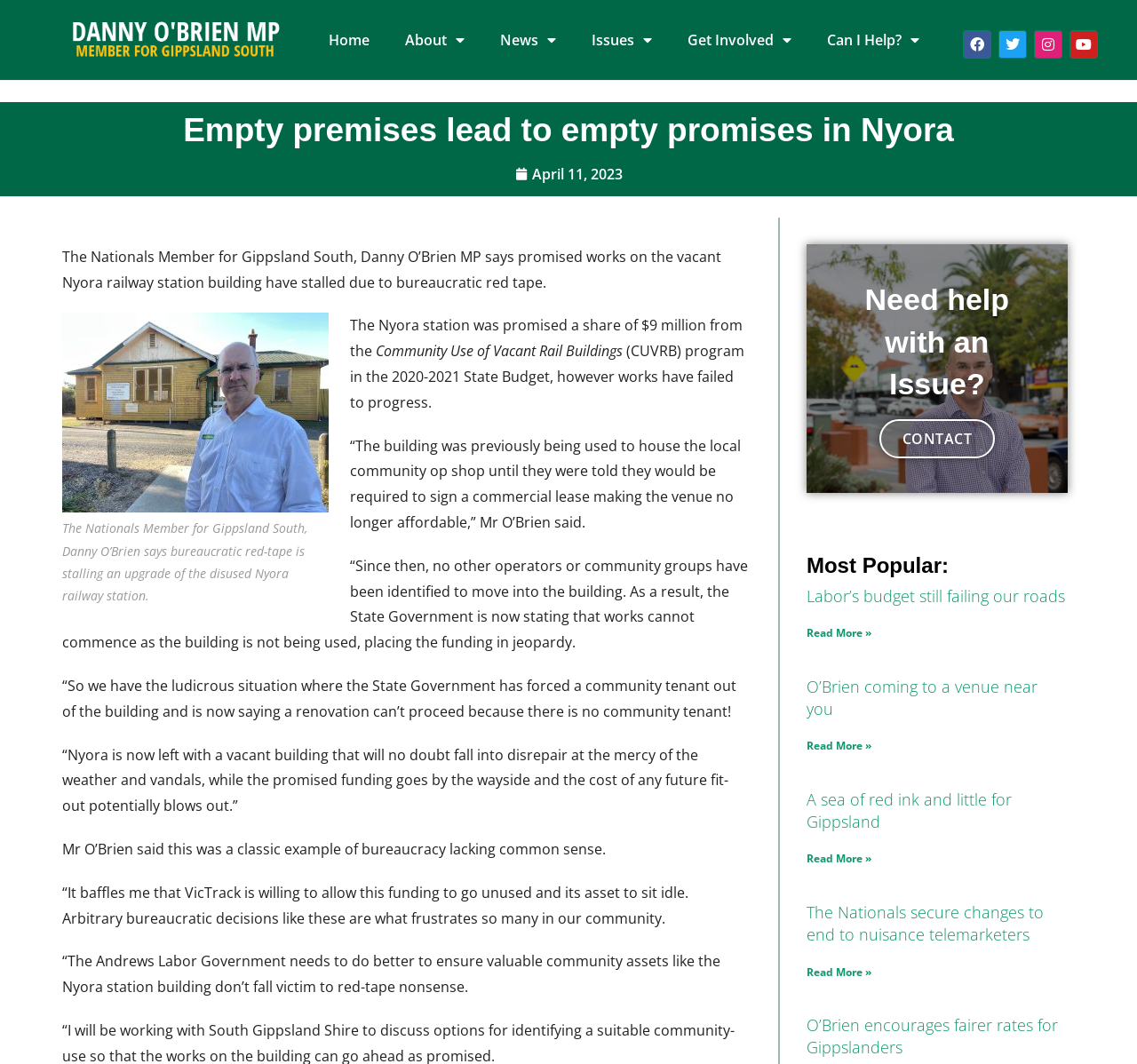Observe the image and answer the following question in detail: How many articles are listed under 'Most Popular'?

There are four articles listed under the 'Most Popular' section, each with a heading and a 'Read more' link.